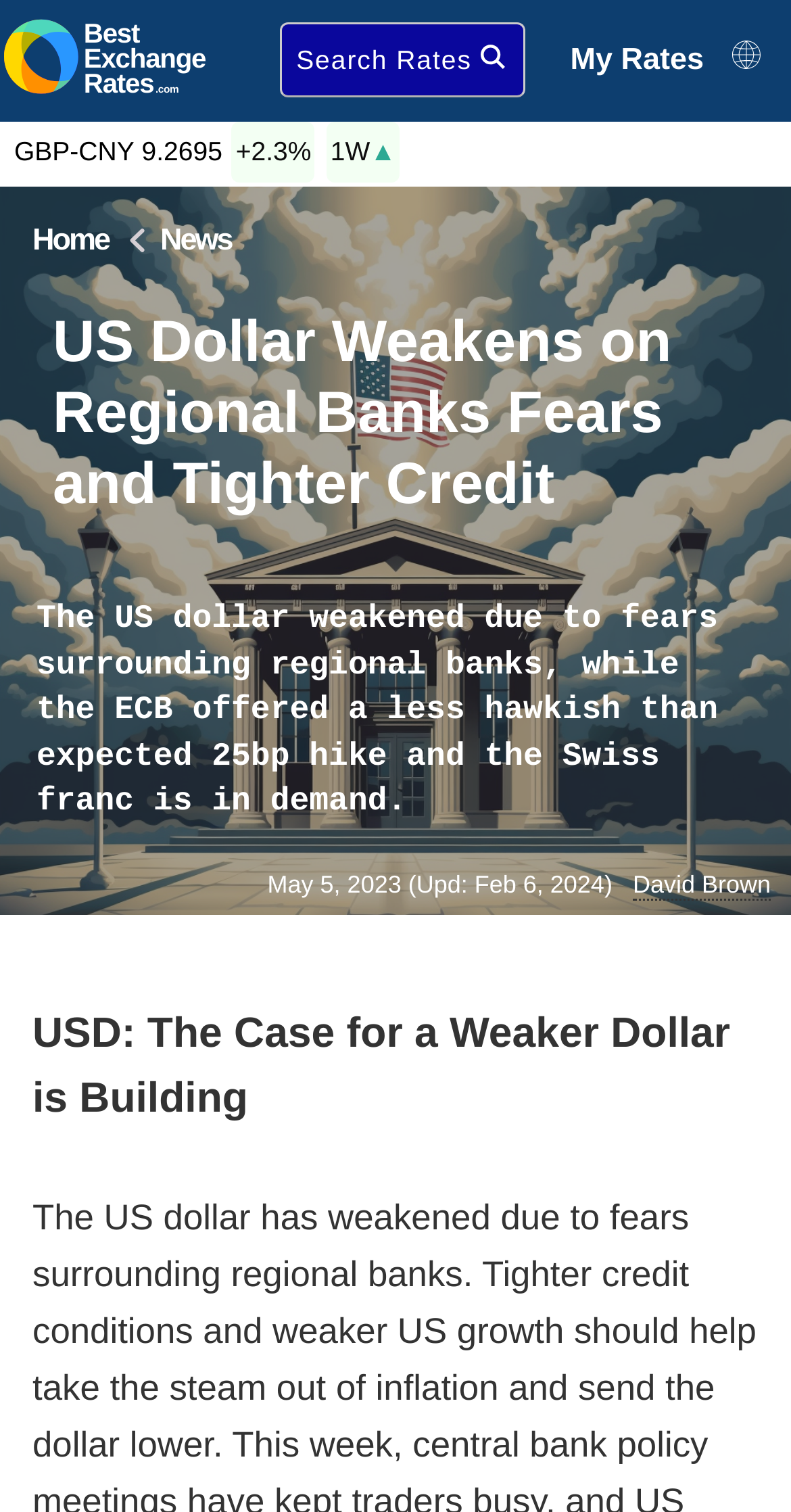Please identify the webpage's heading and generate its text content.

US Dollar Weakens on Regional Banks Fears and Tighter Credit